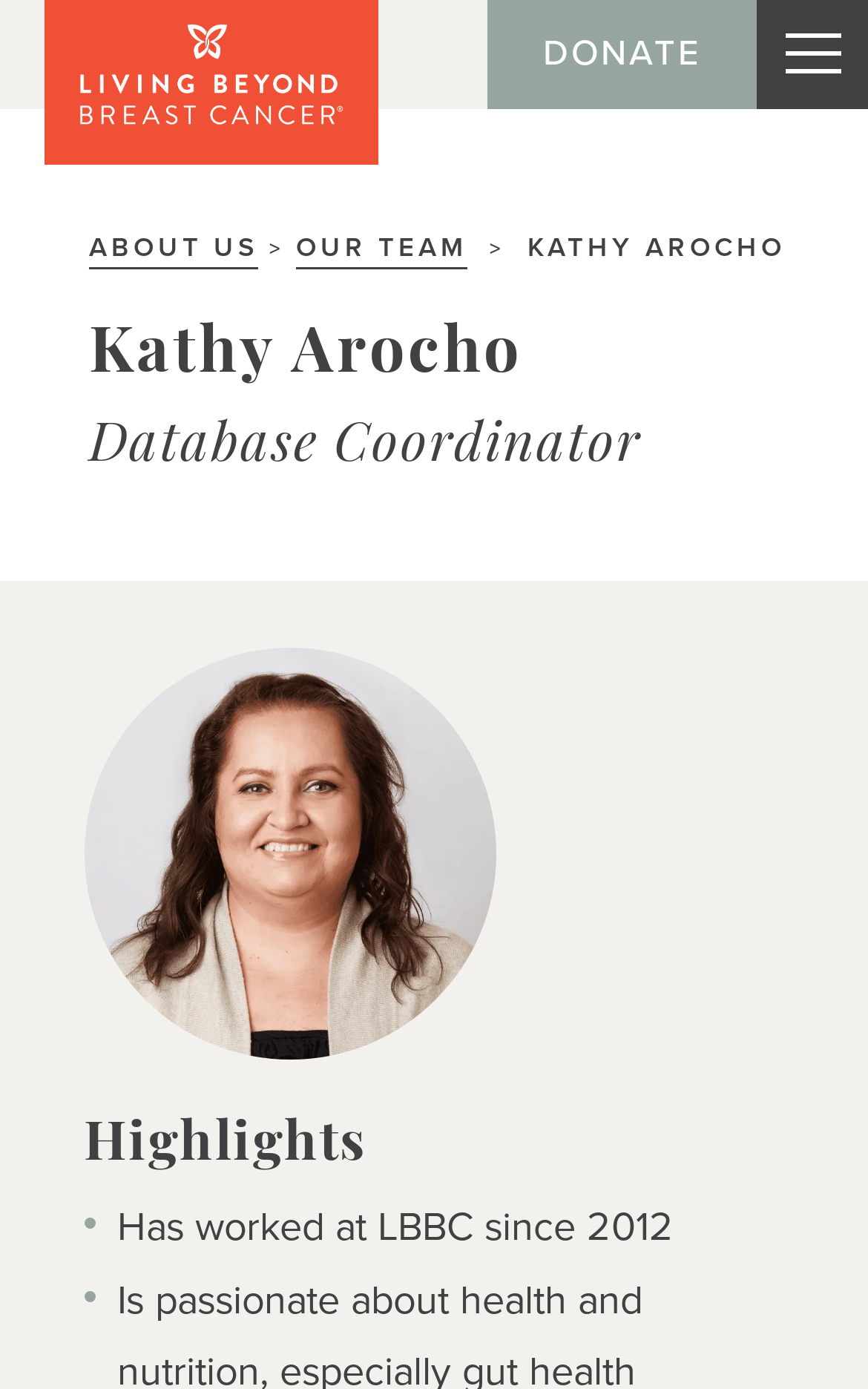How long has Kathy Arocho worked at LBBC?
Using the image, give a concise answer in the form of a single word or short phrase.

Since 2012